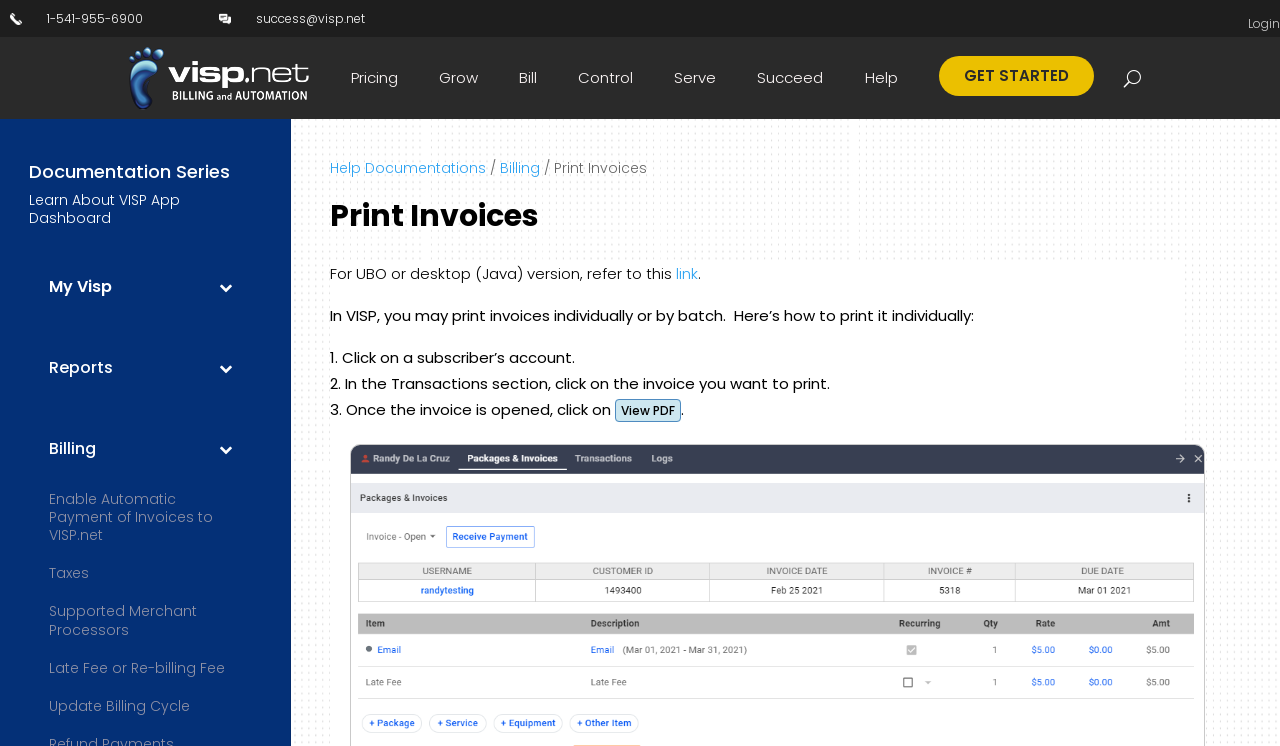Find the bounding box coordinates of the element to click in order to complete this instruction: "Click on the 'Print Invoices' link". The bounding box coordinates must be four float numbers between 0 and 1, denoted as [left, top, right, bottom].

[0.432, 0.211, 0.505, 0.238]